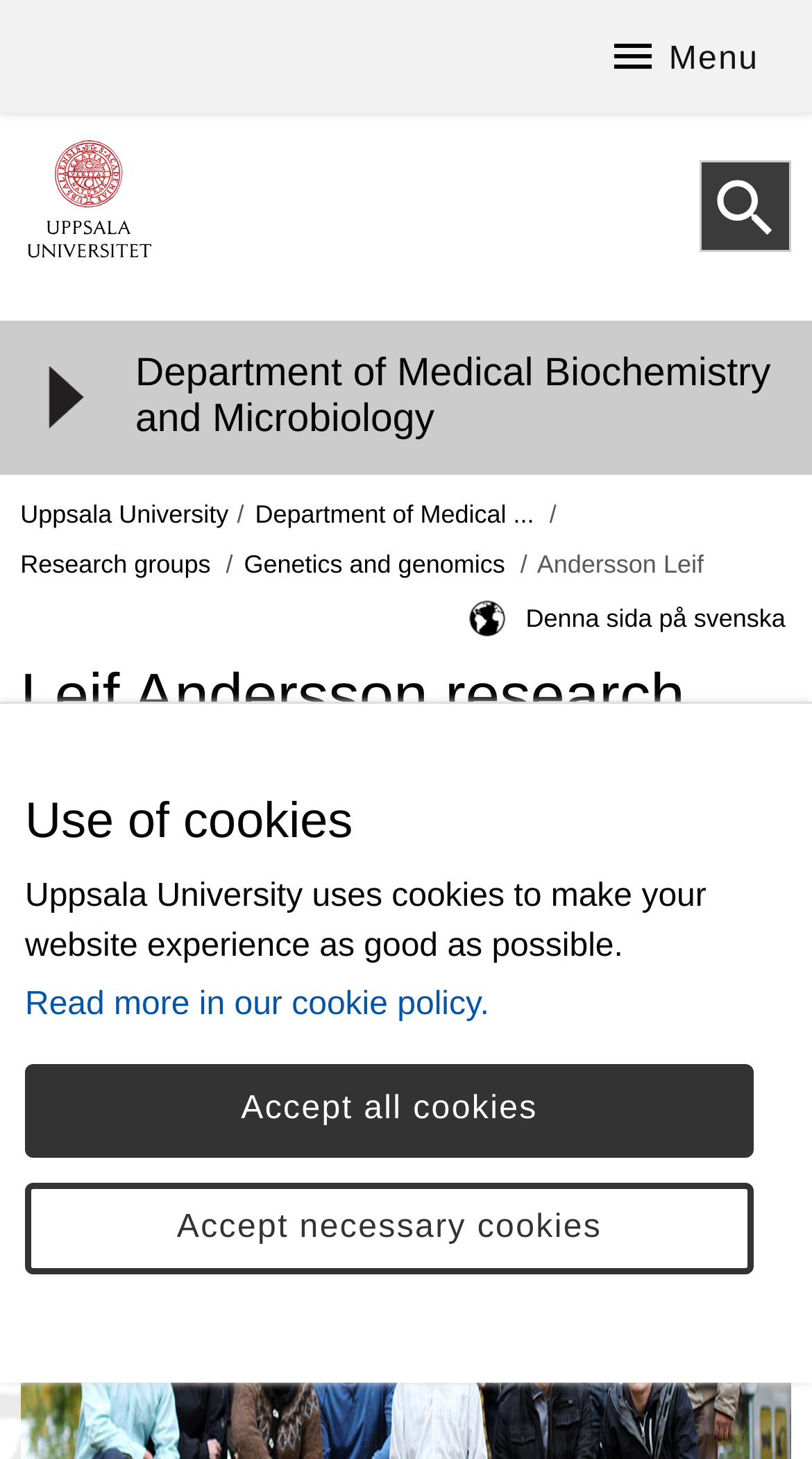What is the name of the department?
Can you give a detailed and elaborate answer to the question?

I found the answer by looking at the link 'Department of Medical... /' which is located at [0.314, 0.343, 0.69, 0.363] and is a part of the navigation menu.